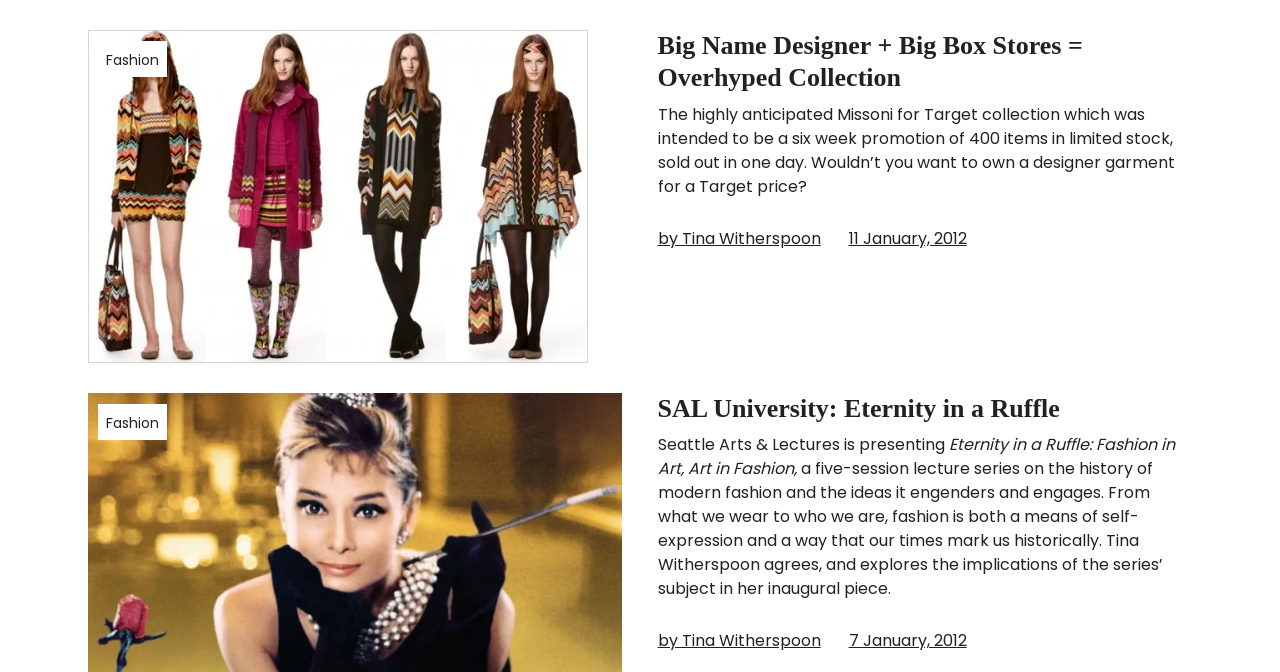Identify the bounding box for the UI element specified in this description: "7 January, 2012". The coordinates must be four float numbers between 0 and 1, formatted as [left, top, right, bottom].

[0.663, 0.936, 0.755, 0.971]